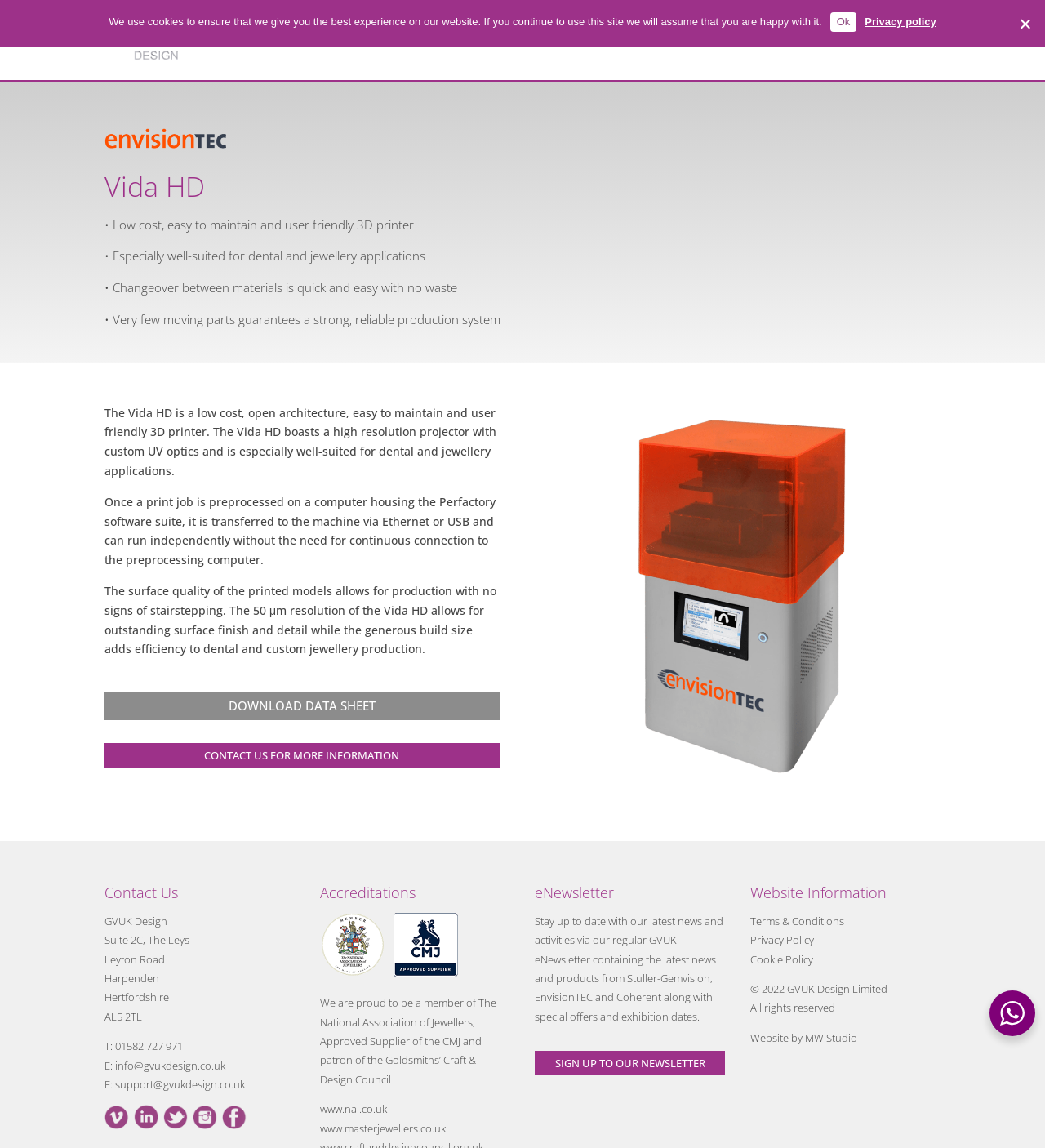What is the resolution of the Vida HD? Observe the screenshot and provide a one-word or short phrase answer.

50 μm